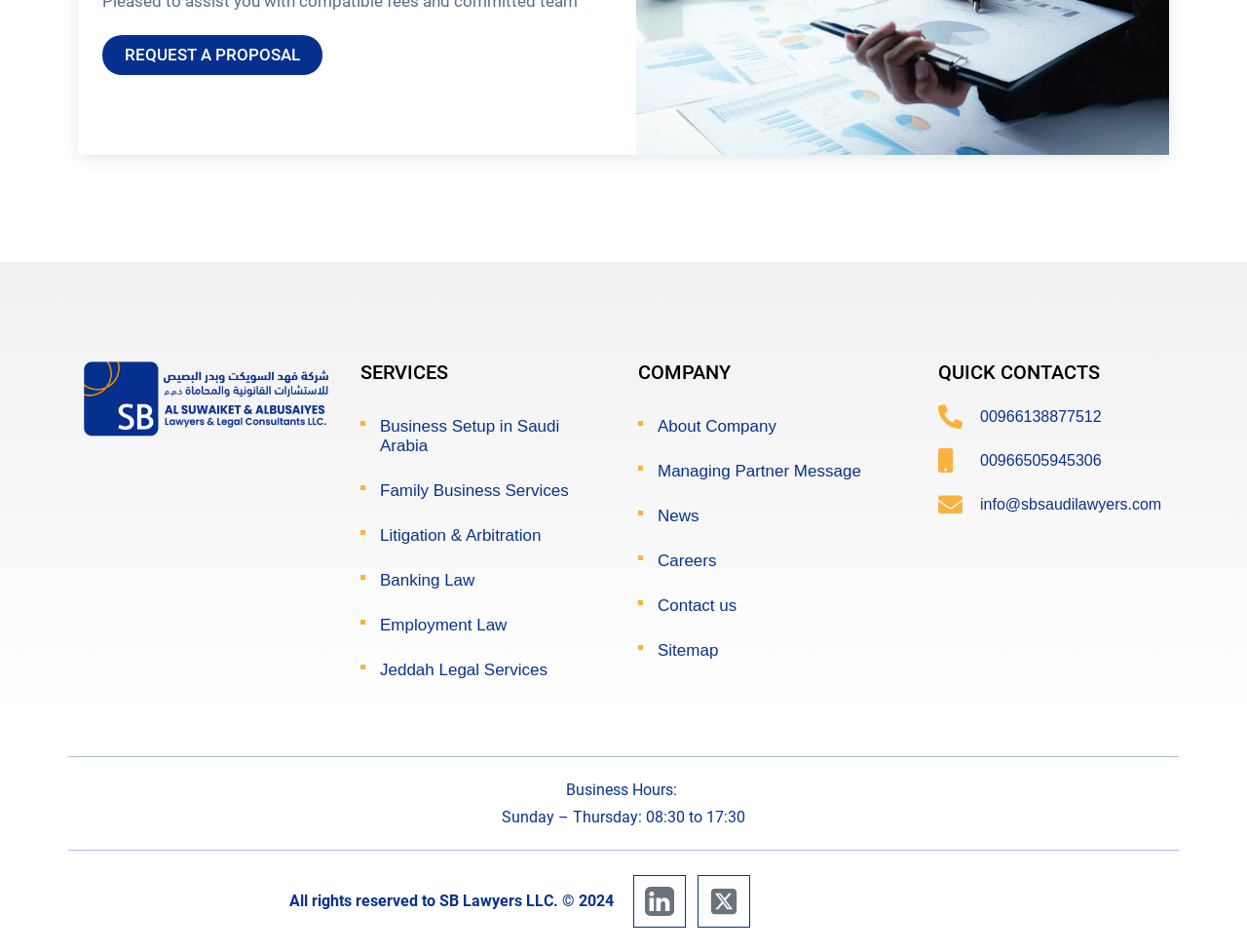Given the webpage screenshot and the description, determine the bounding box coordinates (top-left x, top-left y, bottom-right x, bottom-right y) that define the location of the UI element matching this description: Family Business Services

[0.289, 0.493, 0.488, 0.54]